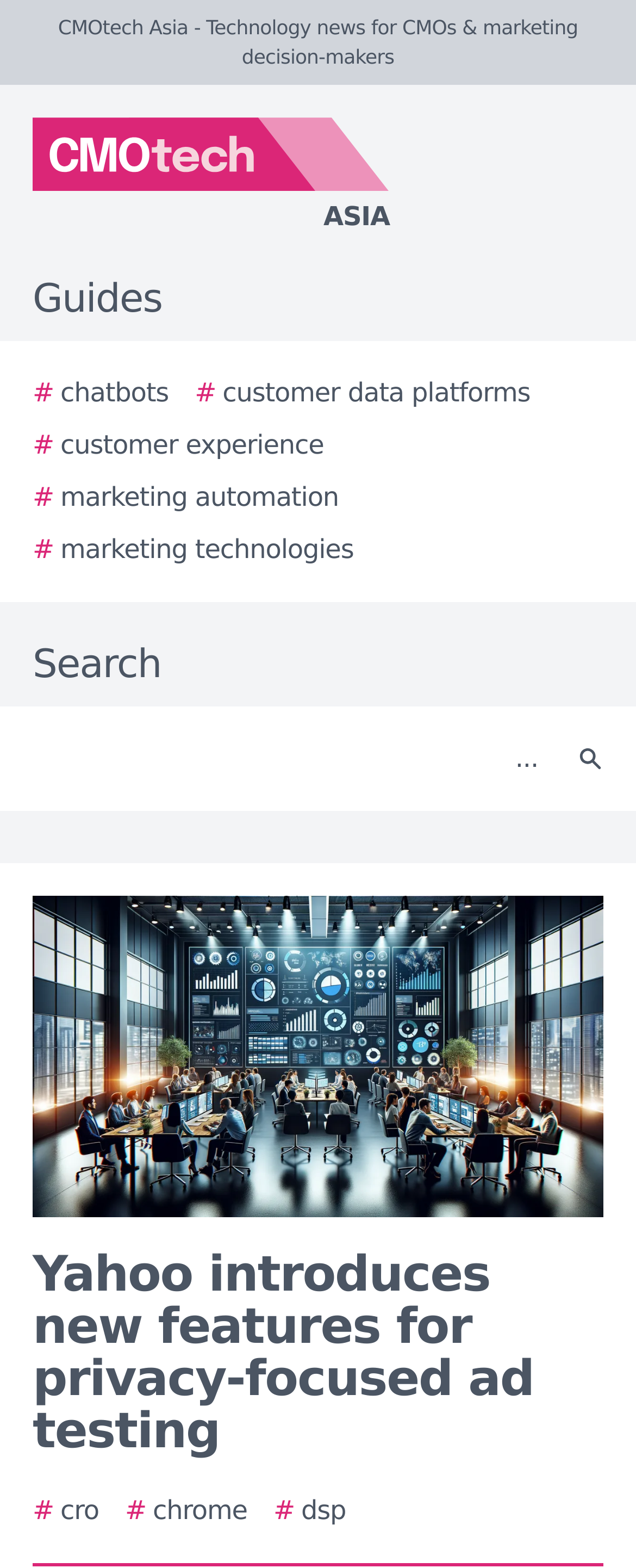Locate the bounding box coordinates of the clickable region to complete the following instruction: "Read the story."

[0.051, 0.571, 0.949, 0.777]